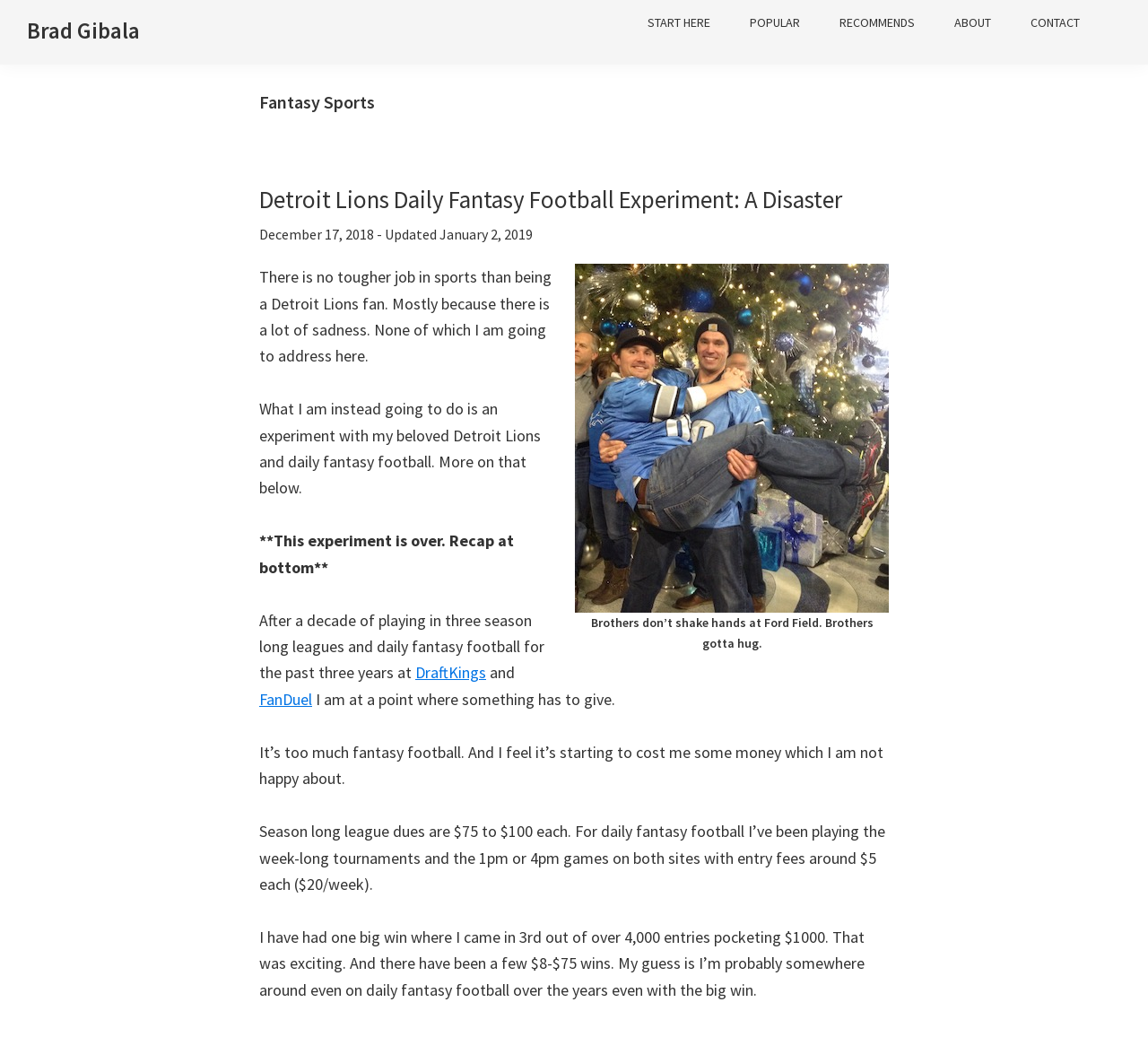Determine the bounding box coordinates of the target area to click to execute the following instruction: "Click on the 'Brad Gibala' link."

[0.023, 0.016, 0.122, 0.043]